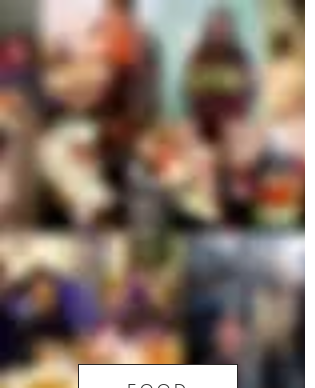How many families are being supported in western Ukraine?
From the details in the image, provide a complete and detailed answer to the question.

The context suggests a community coming together to support over 2000 families scattered across western Ukraine, especially during the harsh winter when access to resources is critical.